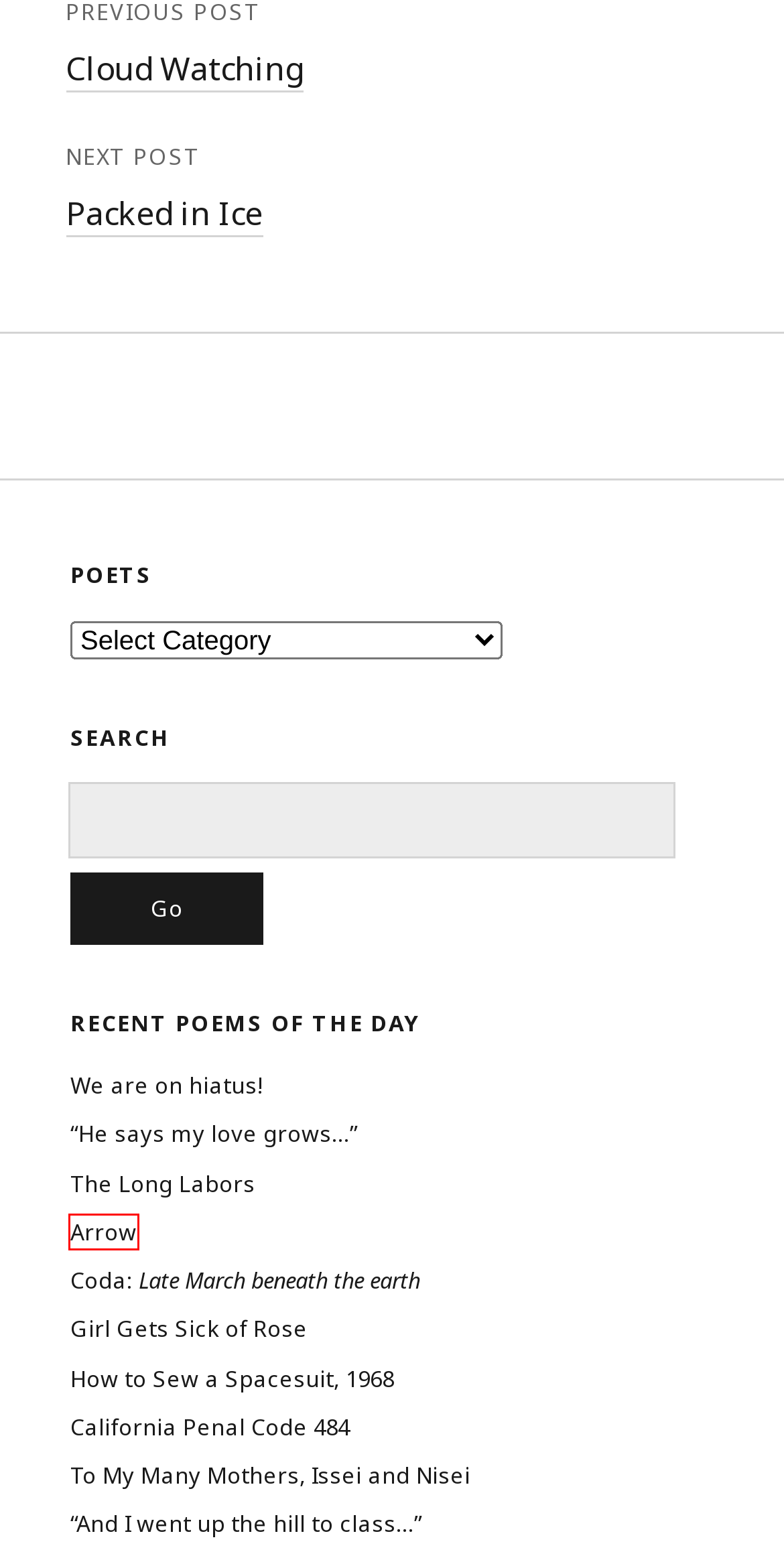View the screenshot of the webpage containing a red bounding box around a UI element. Select the most fitting webpage description for the new page shown after the element in the red bounding box is clicked. Here are the candidates:
A. Arrow – Vandal Poem of the Day
B. Girl Gets Sick of Rose – Vandal Poem of the Day
C. California Penal Code 484 – Vandal Poem of the Day
D. Packed in Ice – Vandal Poem of the Day
E. Cloud Watching – Vandal Poem of the Day
F. How to Sew a Spacesuit, 1968 – Vandal Poem of the Day
G. To My Many Mothers, Issei and Nisei – Vandal Poem of the Day
H. “And I went up the hill to class…” – Vandal Poem of the Day

A